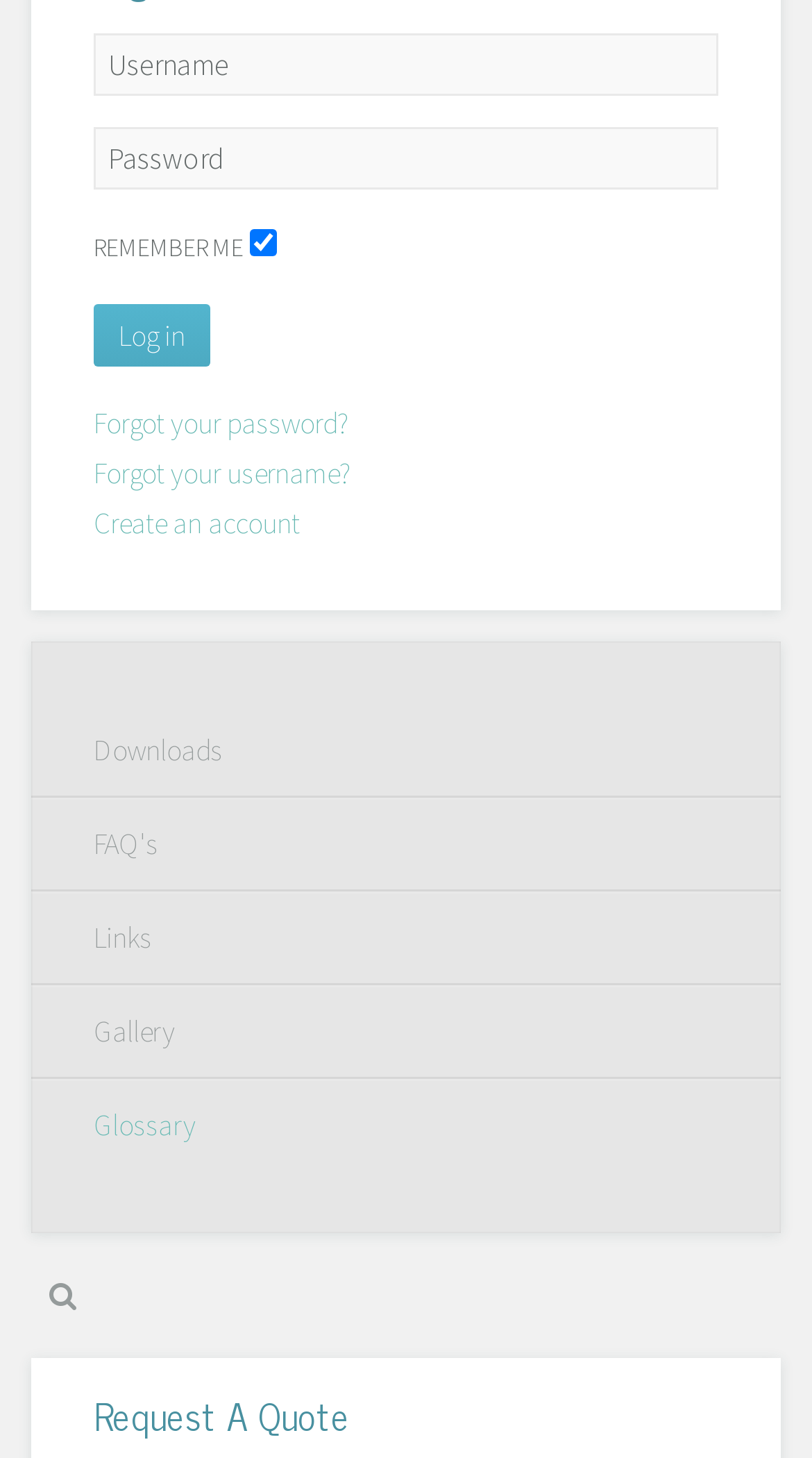What is the purpose of the checkbox?
From the image, respond with a single word or phrase.

To remember me